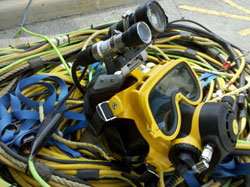Compose a detailed narrative for the image.

This image features a high-tech full-face dive mask, prominently colored in yellow and black. The mask is equipped with integrated lighting, suggesting it's designed for deep-sea exploration or underwater activities where visibility is crucial. Surrounding the mask are several coiled dive hoses and cables, indicating a well-prepared setup for diving operations. This equipment is part of EXND's selection of innovative dive products, emphasizing the company's role as an exclusive dealer for high-quality diving gear. The image encapsulates the essential tools necessary for underwater adventures, showcasing the intersection of safety and advanced technology in modern diving equipment.